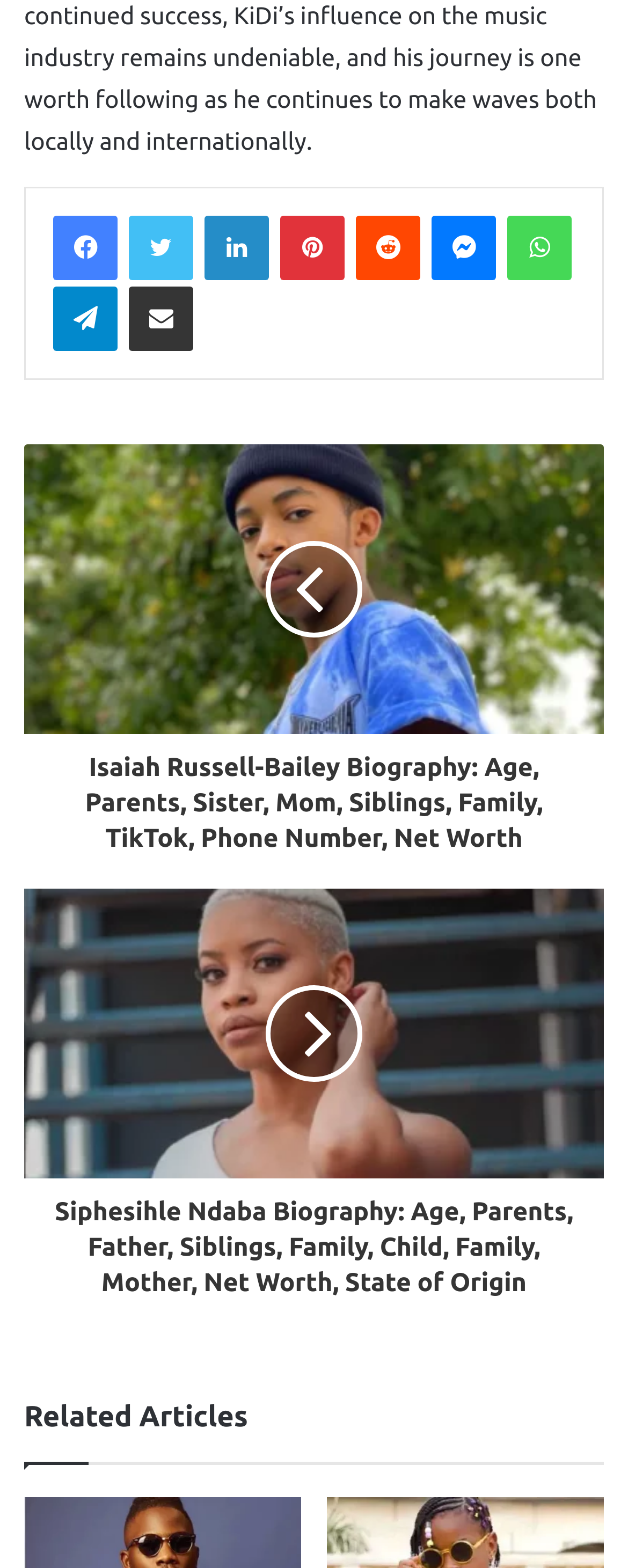Answer the question using only a single word or phrase: 
What is the social media platform with the icon ''?

LinkedIn